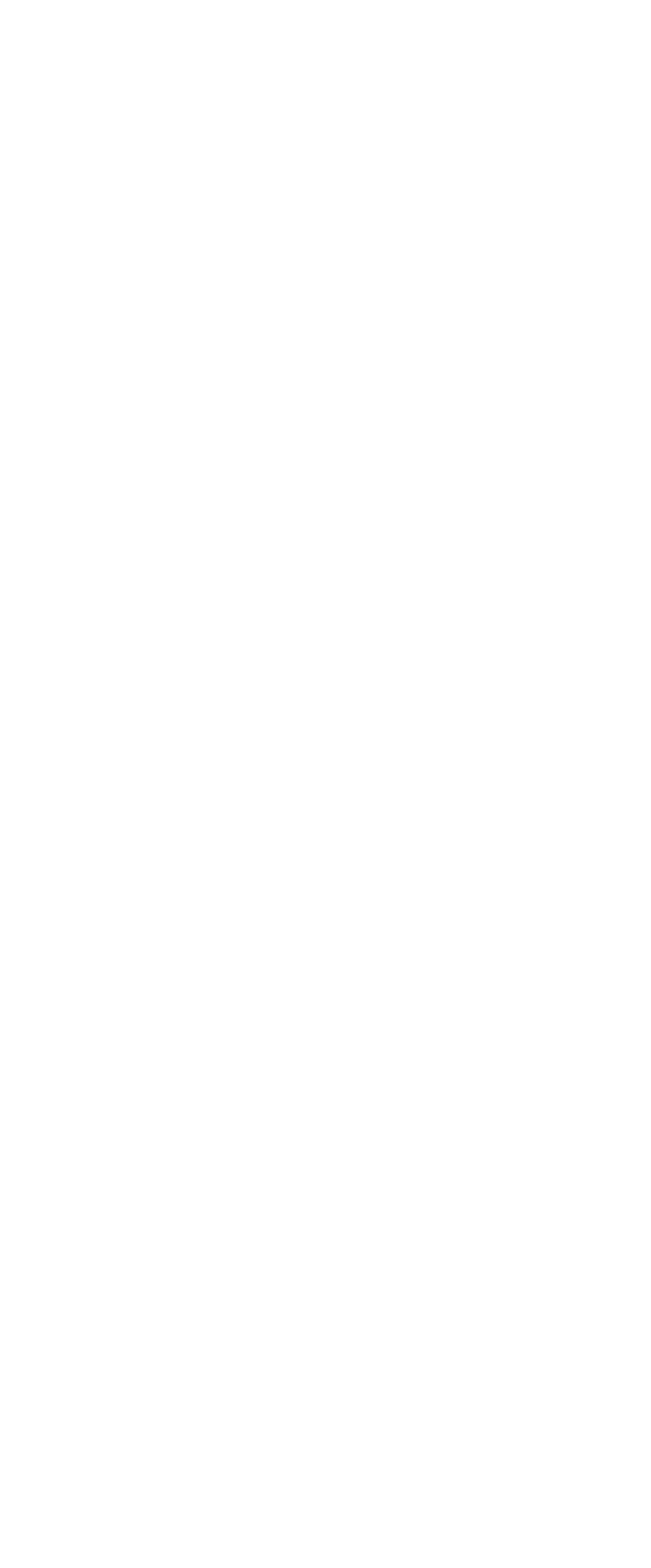Locate the bounding box coordinates of the region to be clicked to comply with the following instruction: "Explore how to stay safe during an Uber ride". The coordinates must be four float numbers between 0 and 1, in the form [left, top, right, bottom].

[0.026, 0.315, 0.308, 0.4]